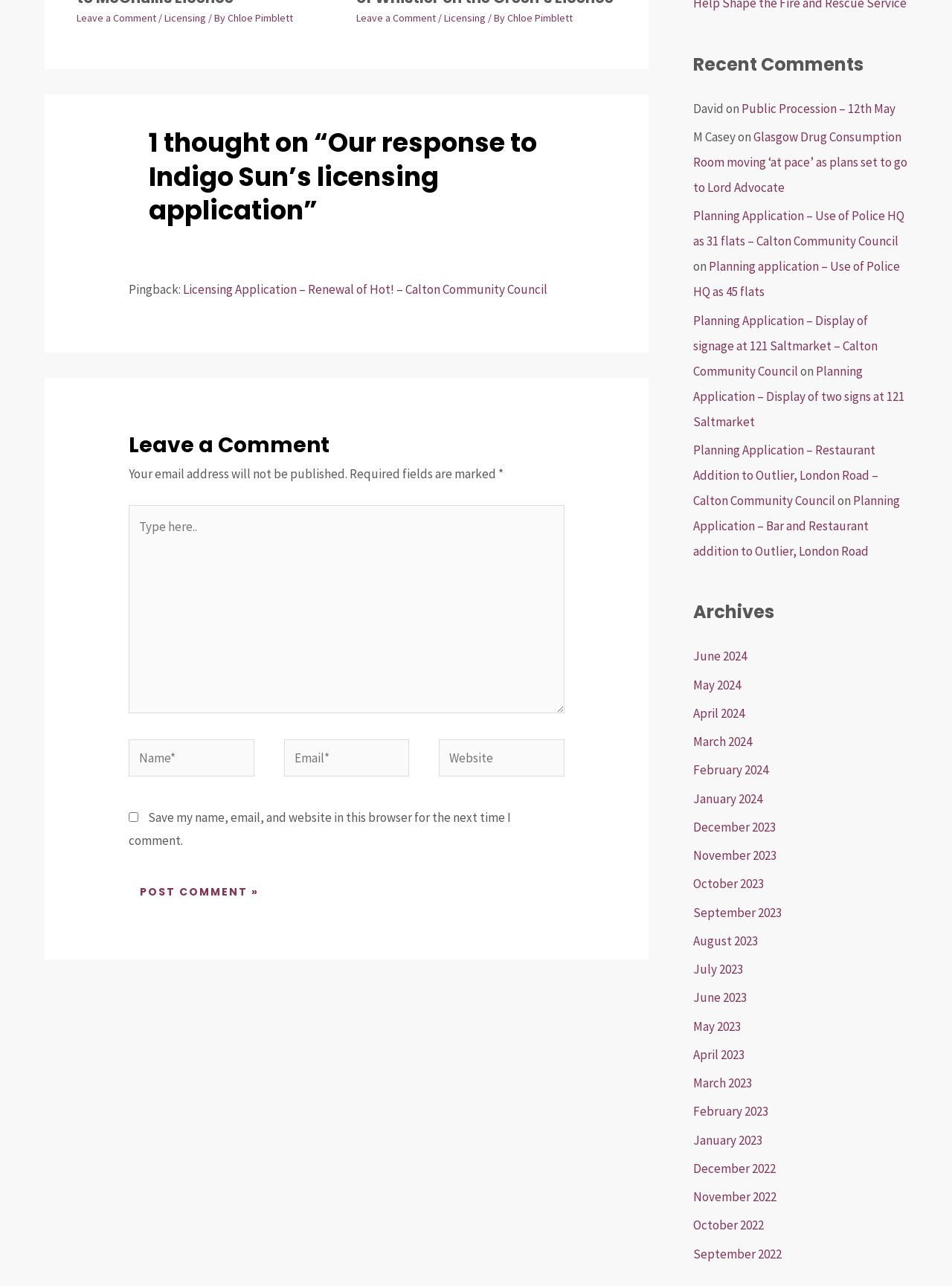Indicate the bounding box coordinates of the element that must be clicked to execute the instruction: "View archives". The coordinates should be given as four float numbers between 0 and 1, i.e., [left, top, right, bottom].

[0.728, 0.466, 0.953, 0.487]